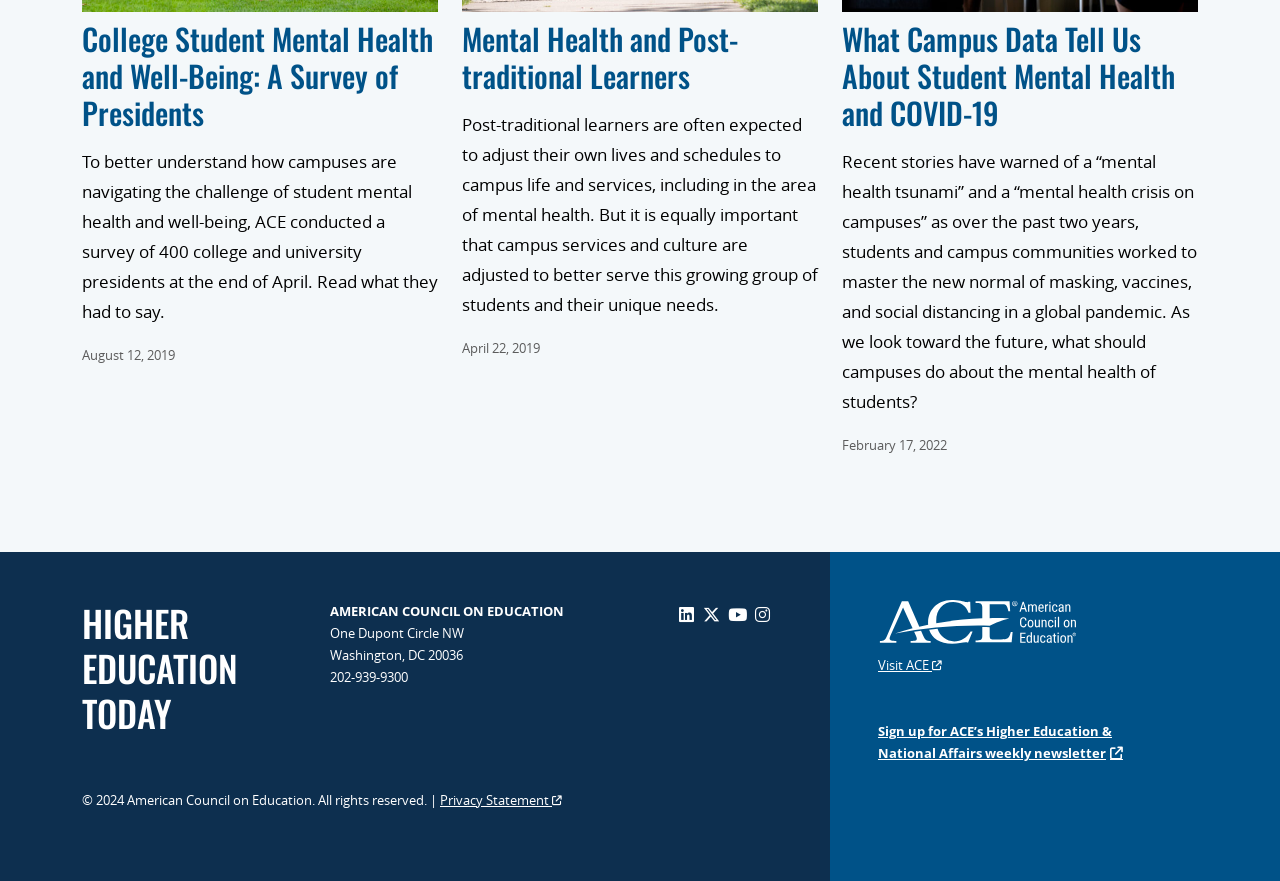What is the organization's address?
Please provide a single word or phrase based on the screenshot.

One Dupont Circle NW, Washington, DC 20036